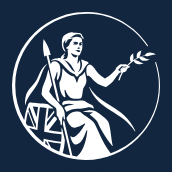Use a single word or phrase to answer the question:
What is the branch associated with?

peace and prosperity